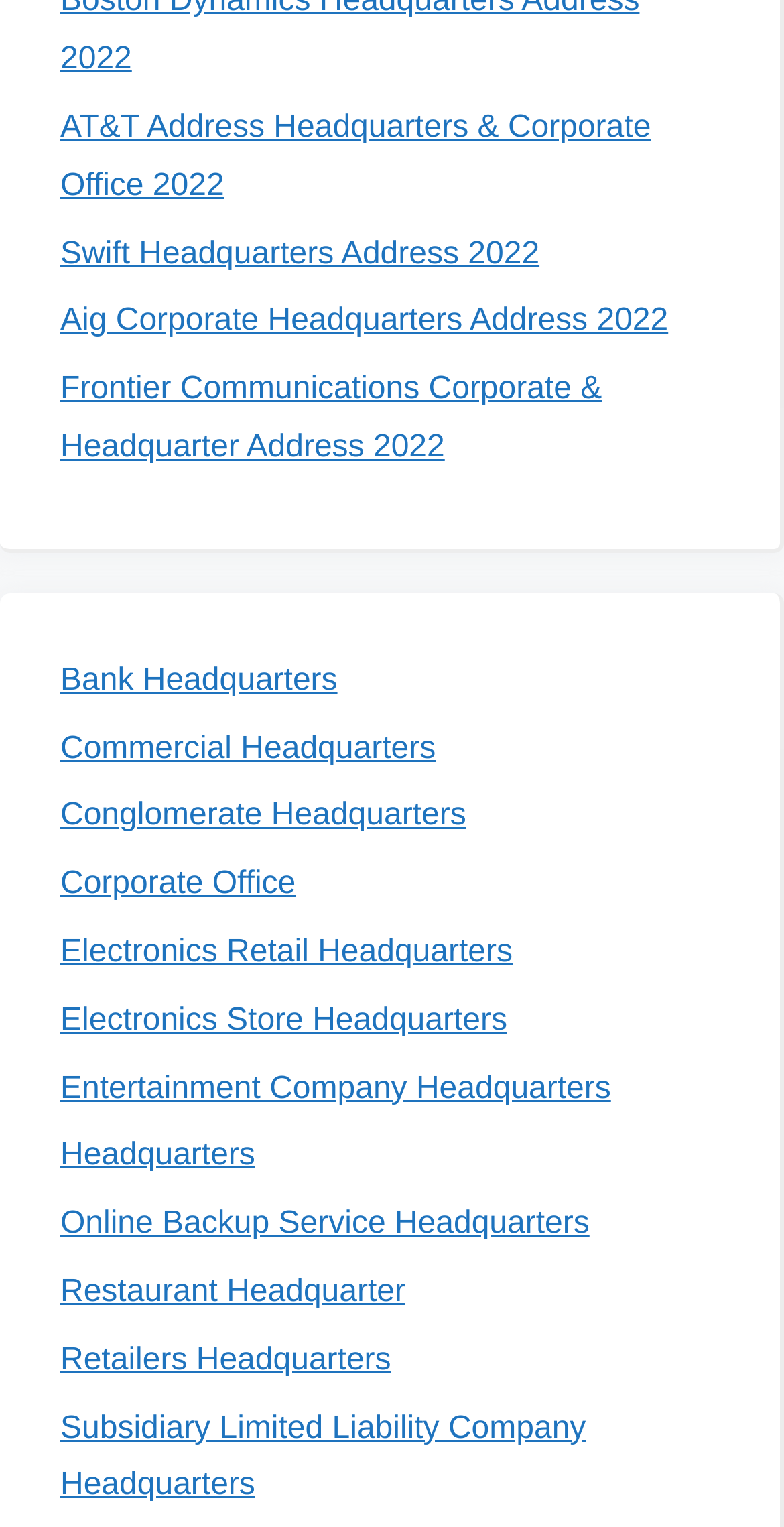Identify the bounding box coordinates of the area that should be clicked in order to complete the given instruction: "Learn about Electronics Retail Headquarters". The bounding box coordinates should be four float numbers between 0 and 1, i.e., [left, top, right, bottom].

[0.077, 0.612, 0.654, 0.635]